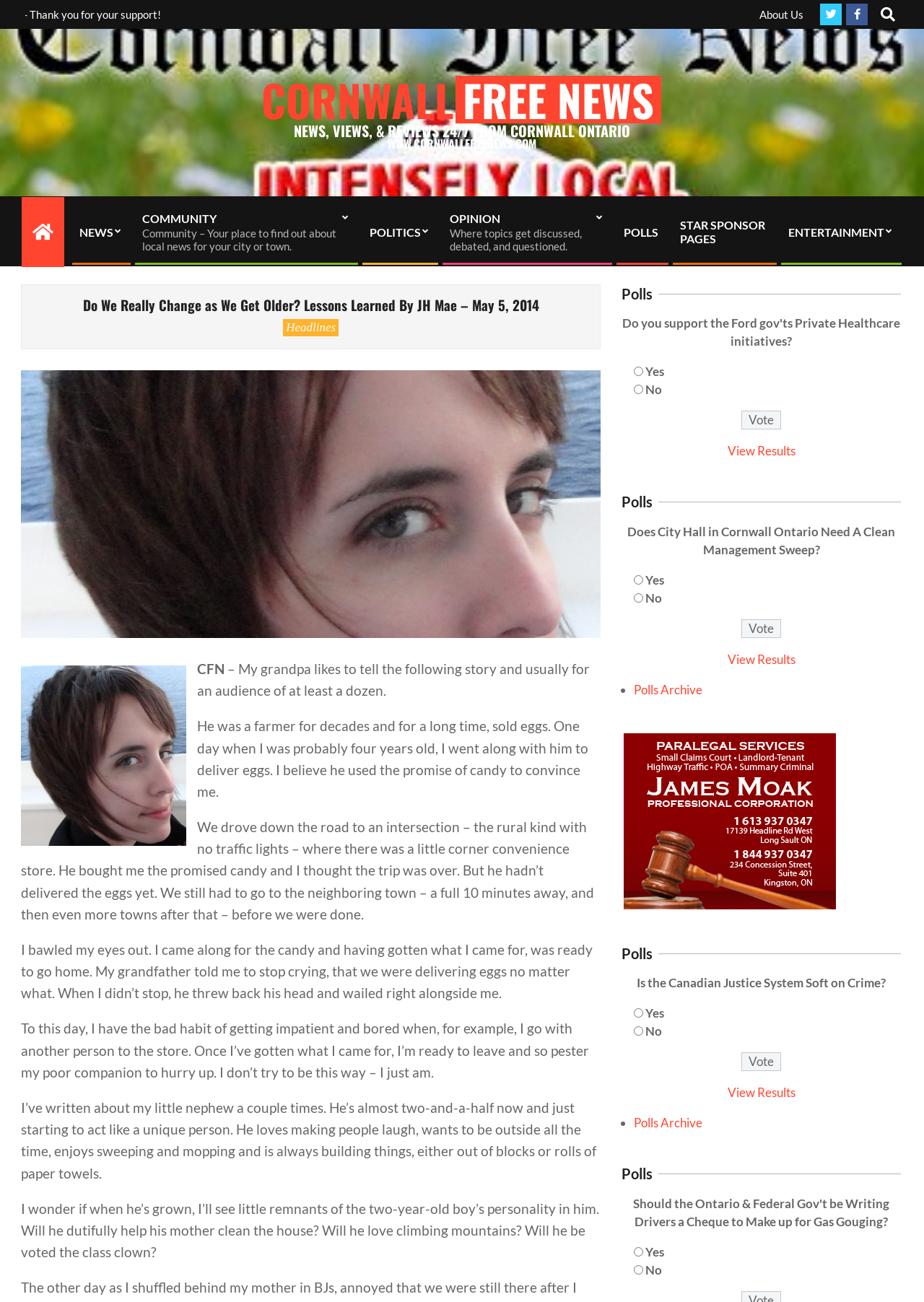Determine the bounding box for the UI element that matches this description: "parent_node: Skip to content".

[0.918, 0.657, 0.949, 0.679]